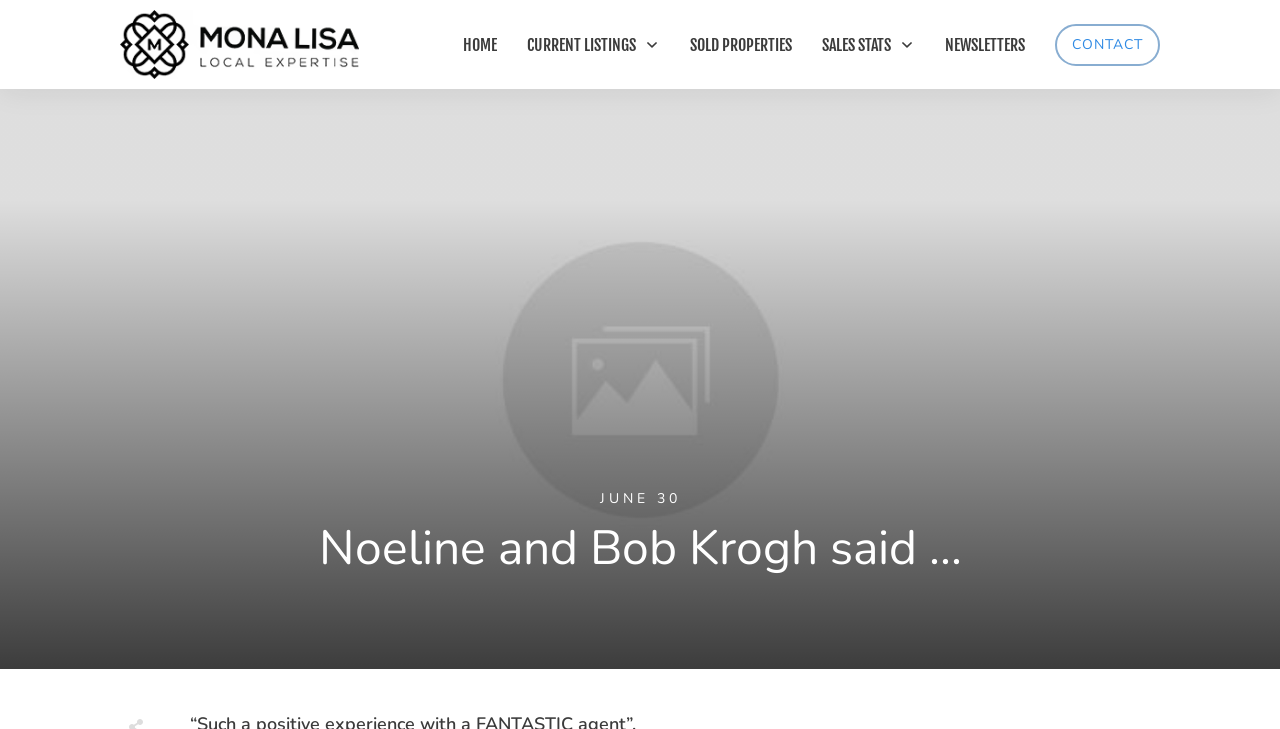How many main navigation links are there?
Answer with a single word or short phrase according to what you see in the image.

5